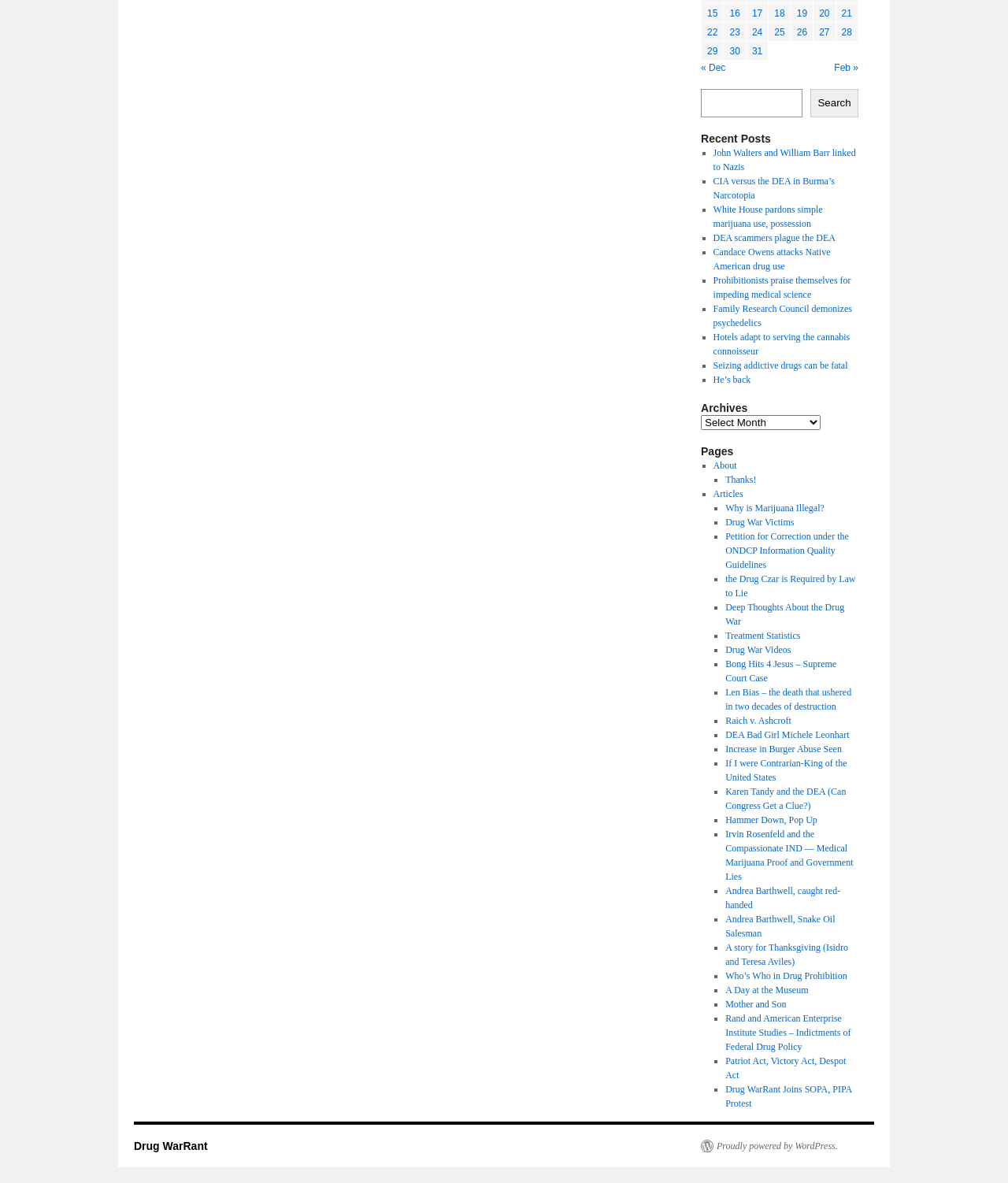Pinpoint the bounding box coordinates of the clickable element needed to complete the instruction: "Select Archives". The coordinates should be provided as four float numbers between 0 and 1: [left, top, right, bottom].

[0.695, 0.351, 0.814, 0.363]